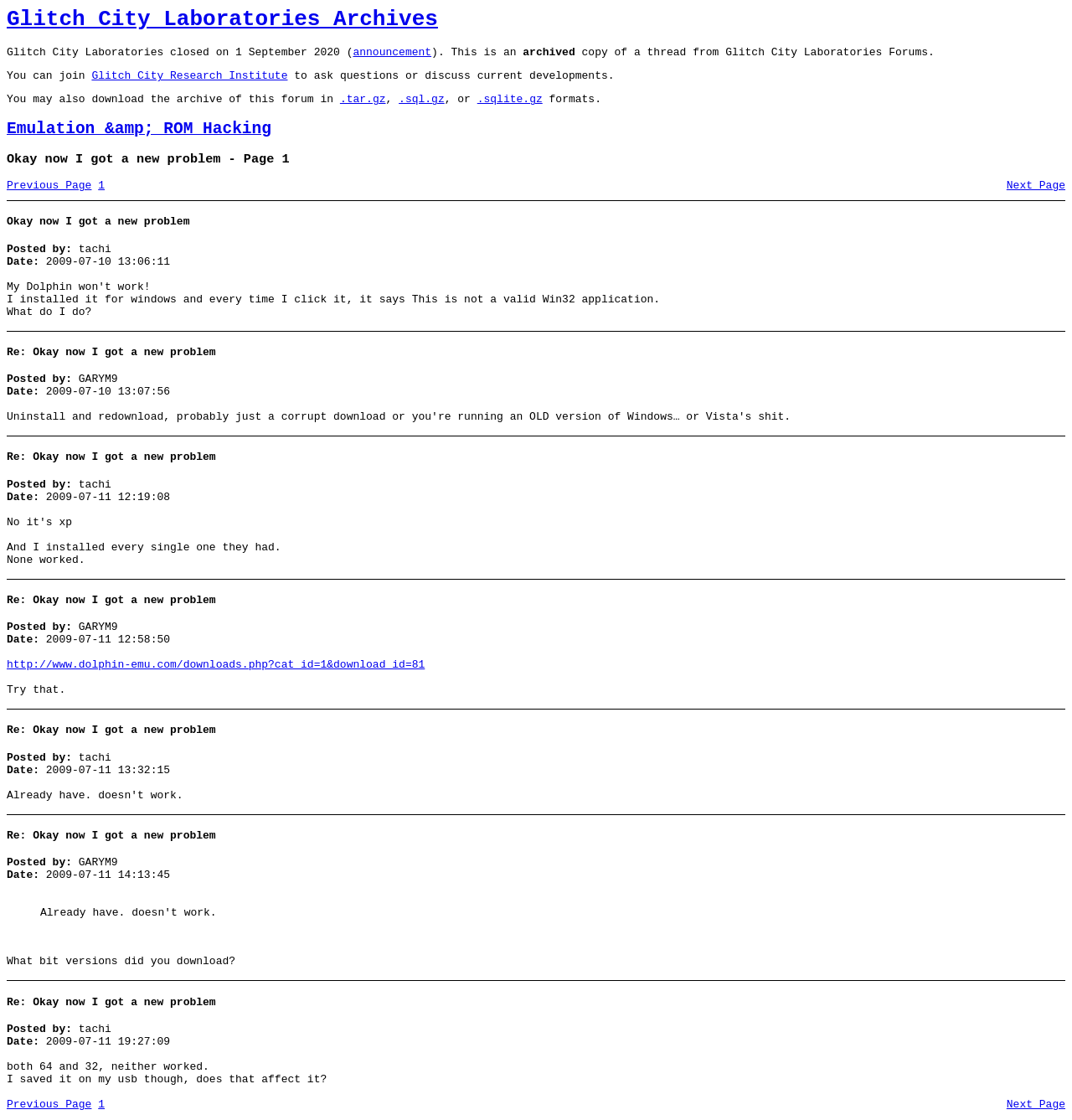Please answer the following question using a single word or phrase: 
What is the date of the first post in the thread?

2009-07-10 13:06:11